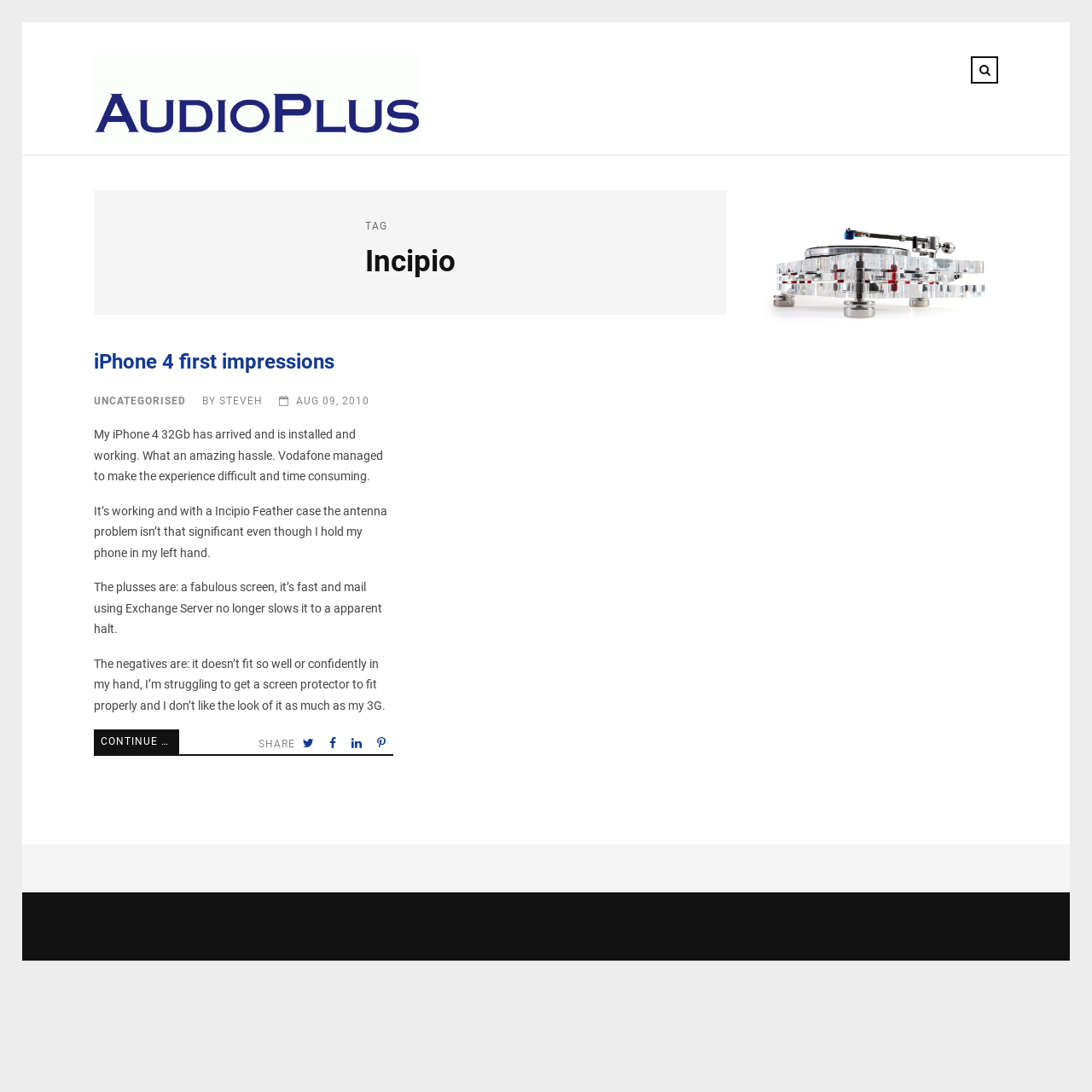What is the purpose of the 'Search!' textbox?
From the image, respond with a single word or phrase.

To search the website